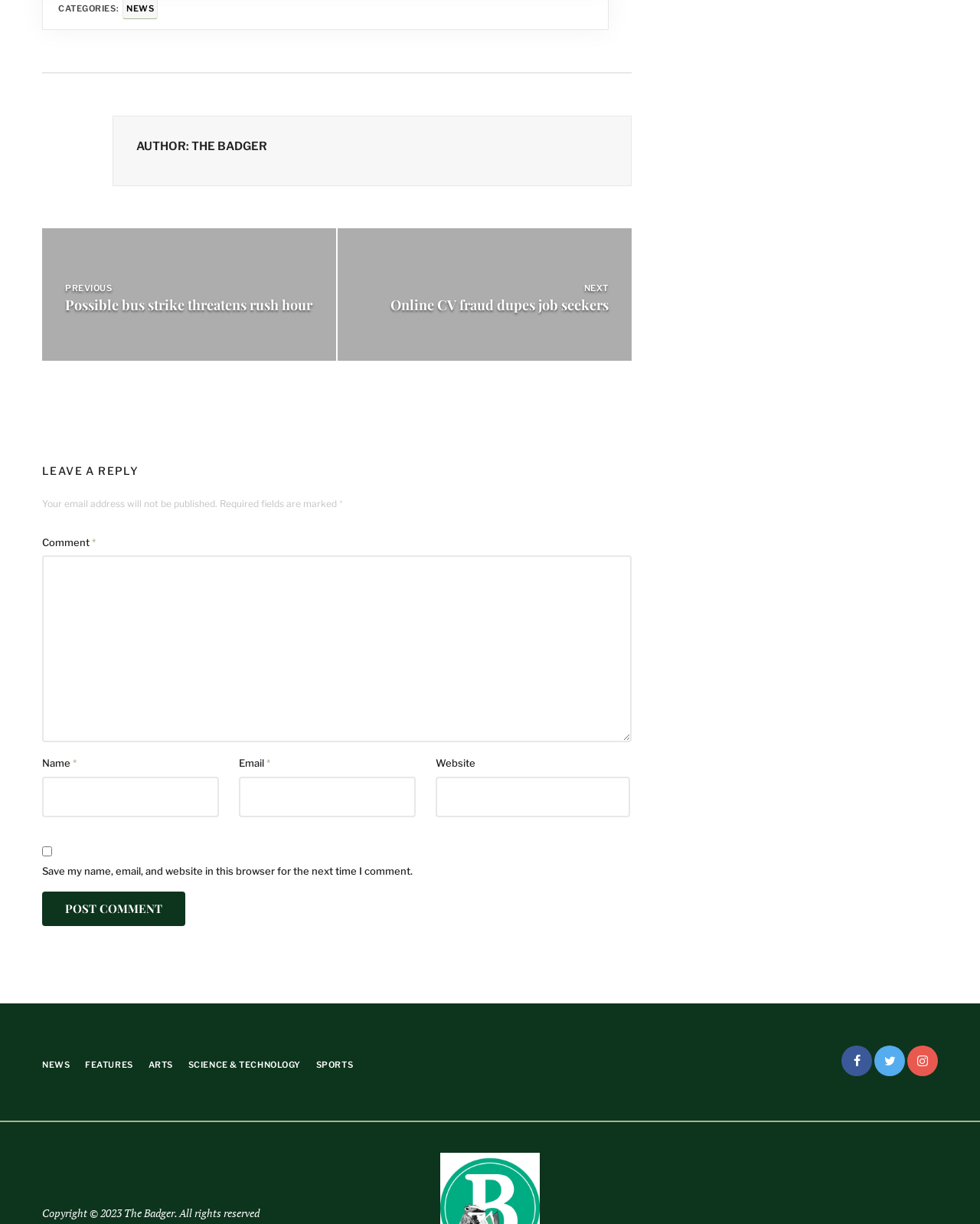Determine the bounding box coordinates of the region to click in order to accomplish the following instruction: "Click on the 'Online CV fraud dupes job seekers' link". Provide the coordinates as four float numbers between 0 and 1, specifically [left, top, right, bottom].

[0.398, 0.241, 0.621, 0.256]